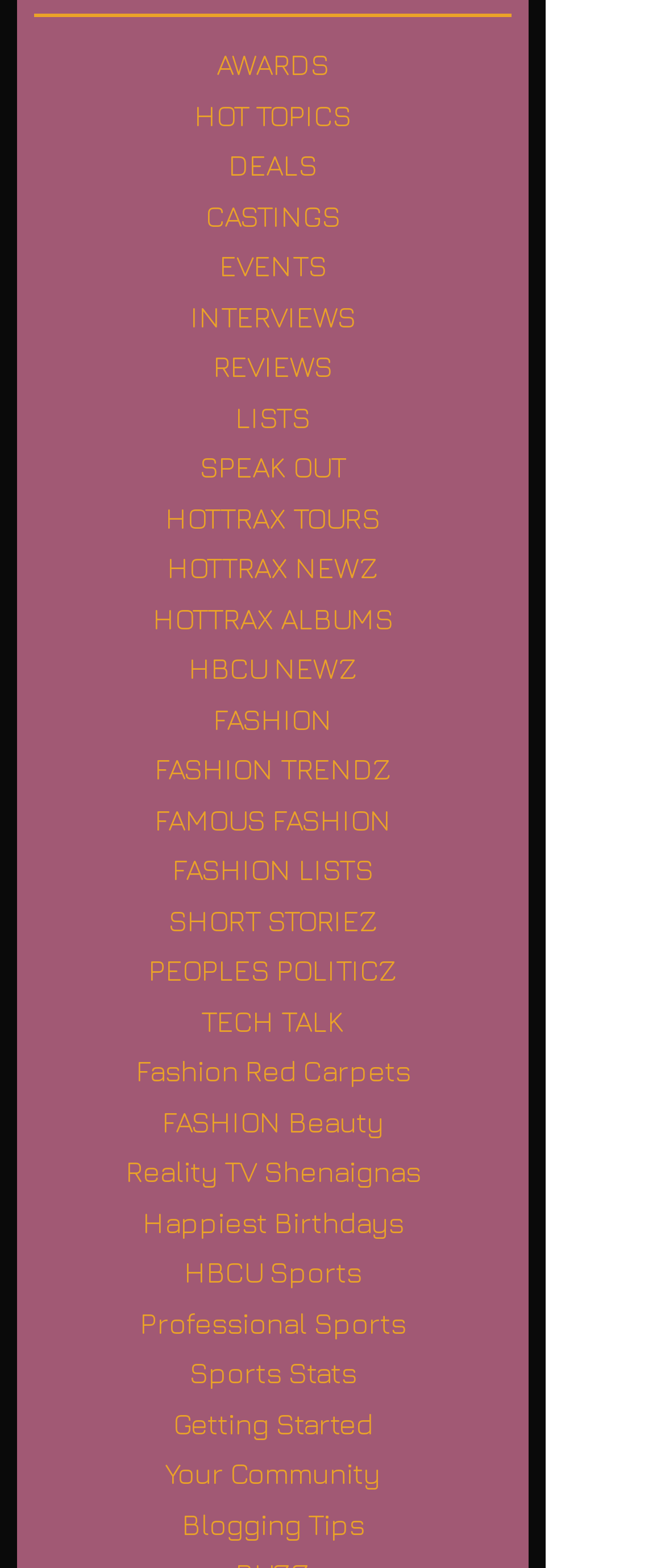What is the last link on the webpage?
Using the image as a reference, give a one-word or short phrase answer.

Blogging Tips